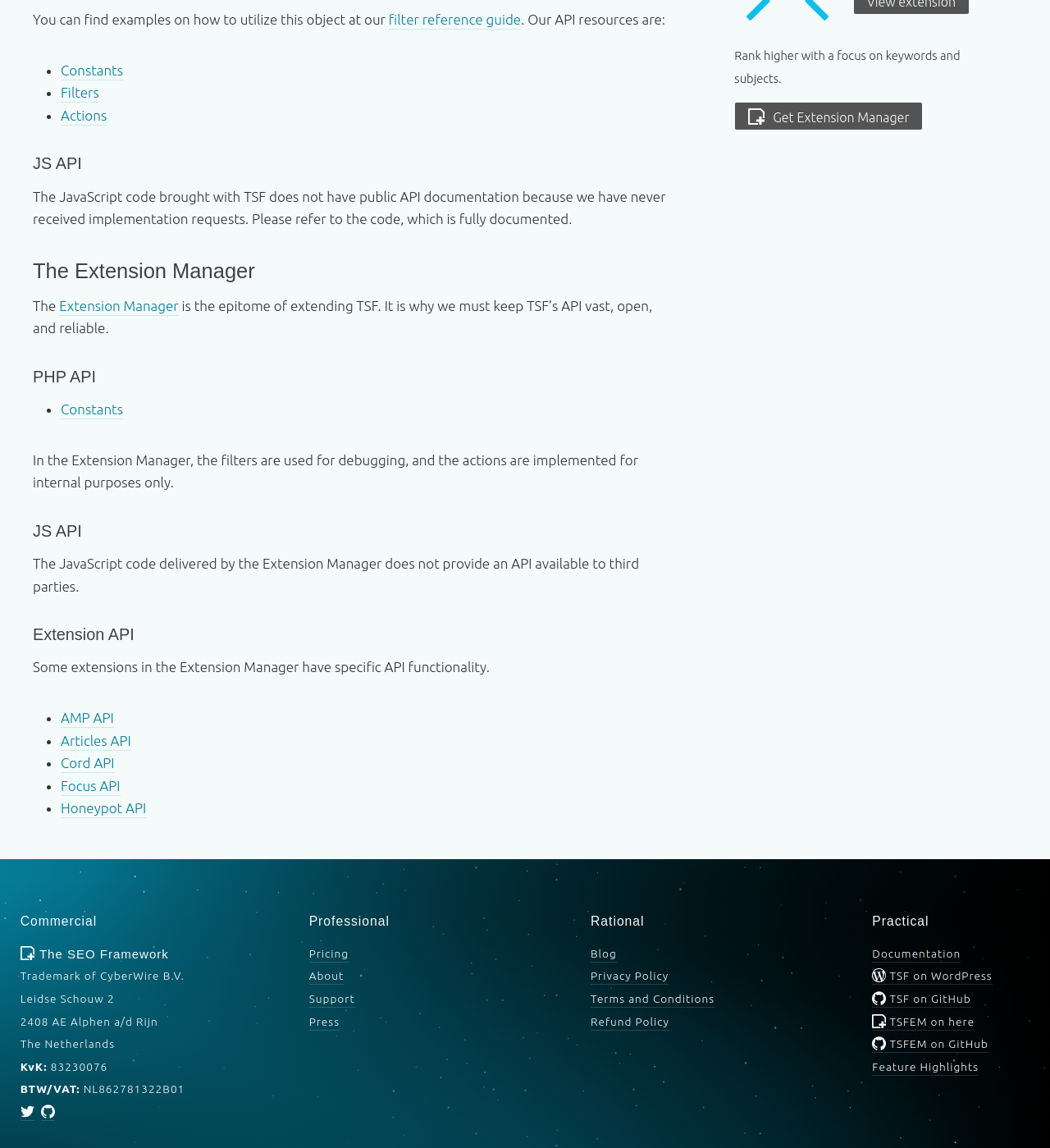Please find the bounding box coordinates in the format (top-left x, top-left y, bottom-right x, bottom-right y) for the given element description. Ensure the coordinates are floating point numbers between 0 and 1. Description: TSFEM on here

[0.831, 0.884, 0.928, 0.895]